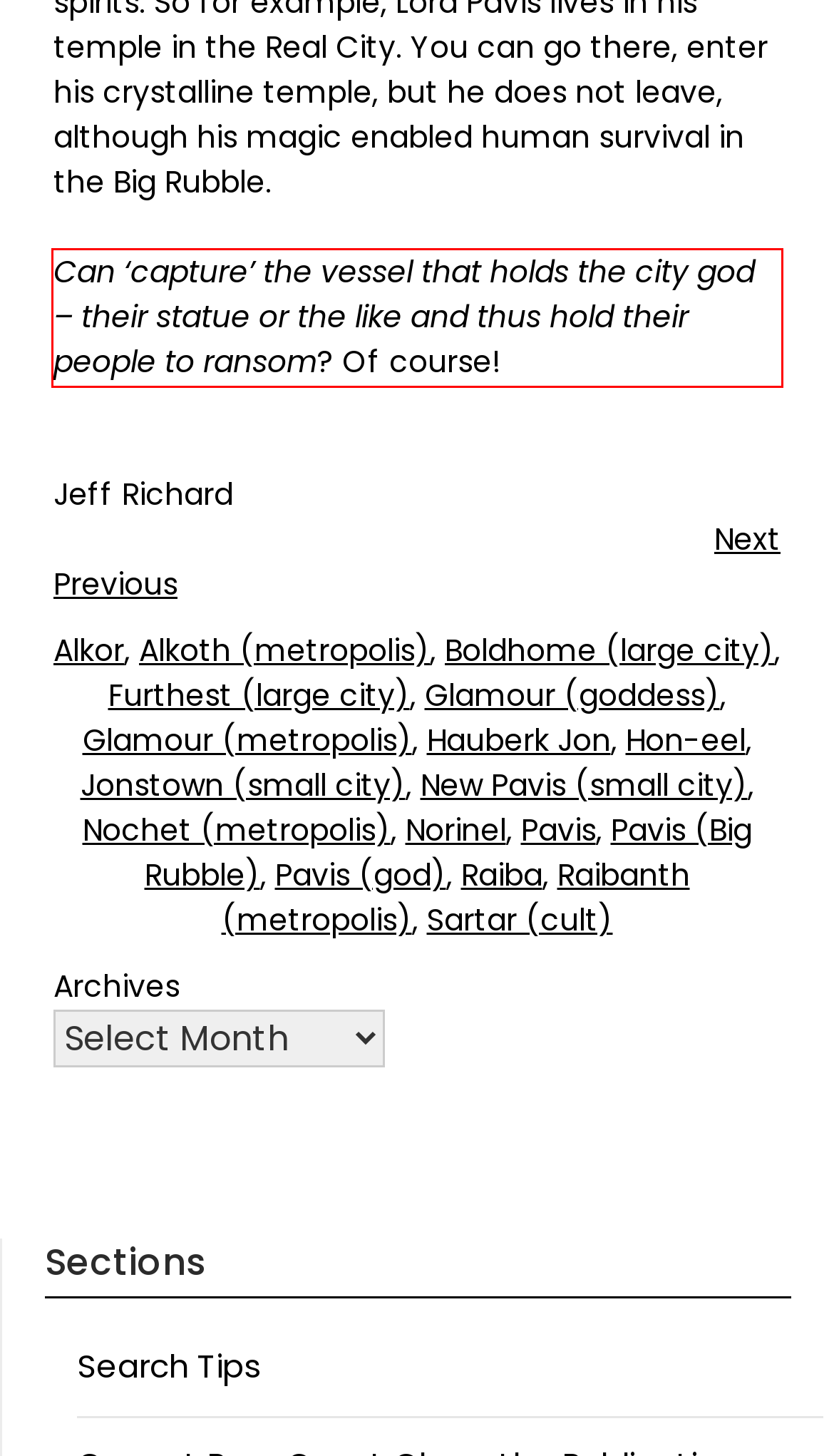In the given screenshot, locate the red bounding box and extract the text content from within it.

Can ‘capture’ the vessel that holds the city god – their statue or the like and thus hold their people to ransom? Of course!